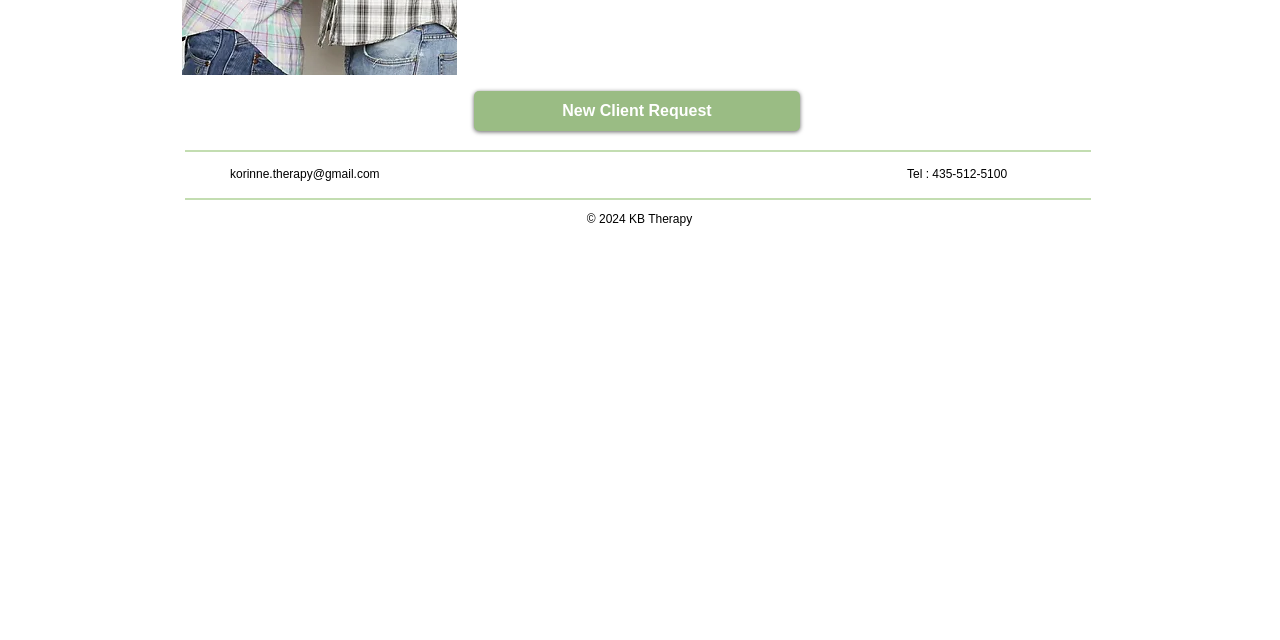Show the bounding box coordinates for the HTML element described as: "Conclusion".

None